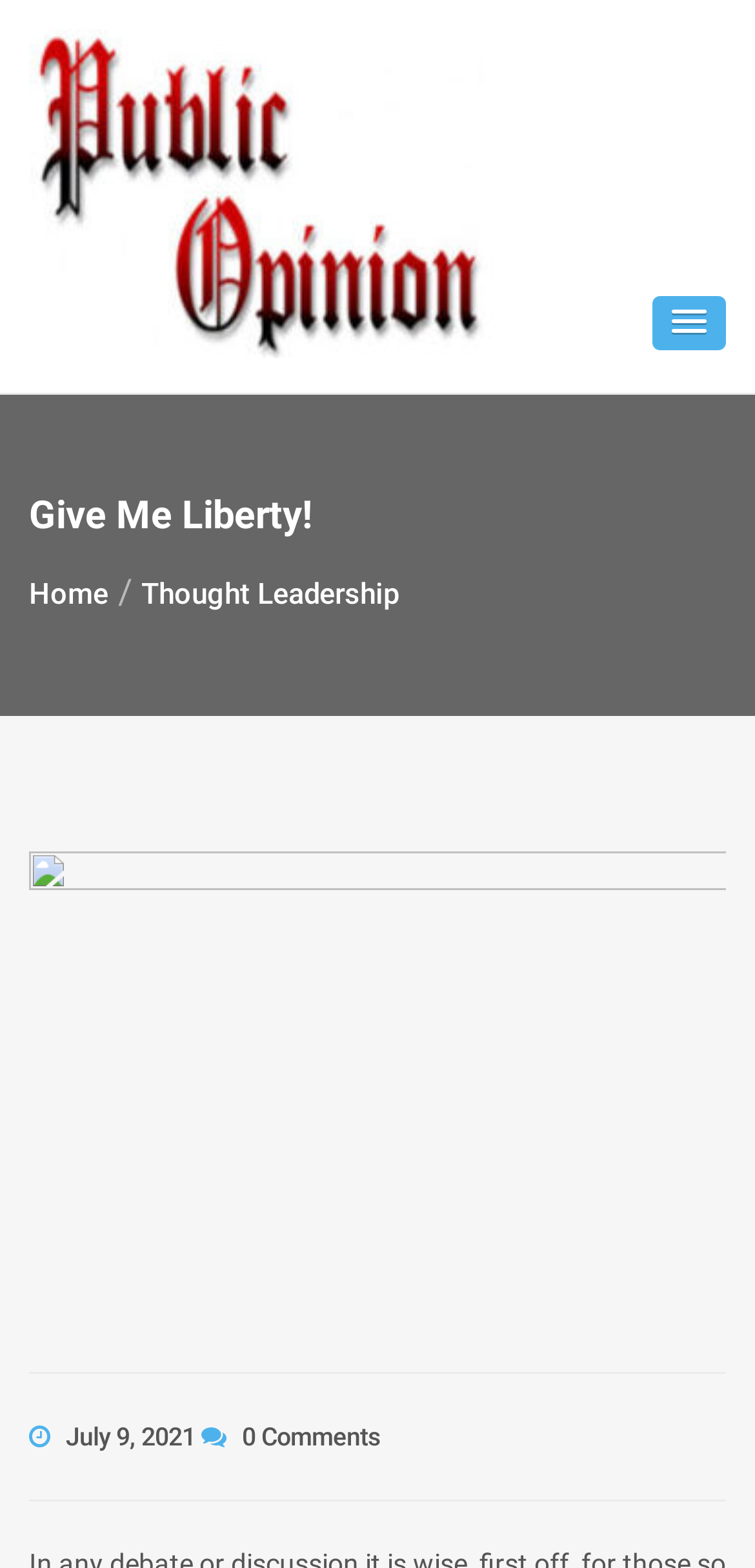Extract the primary heading text from the webpage.

Give Me Liberty!